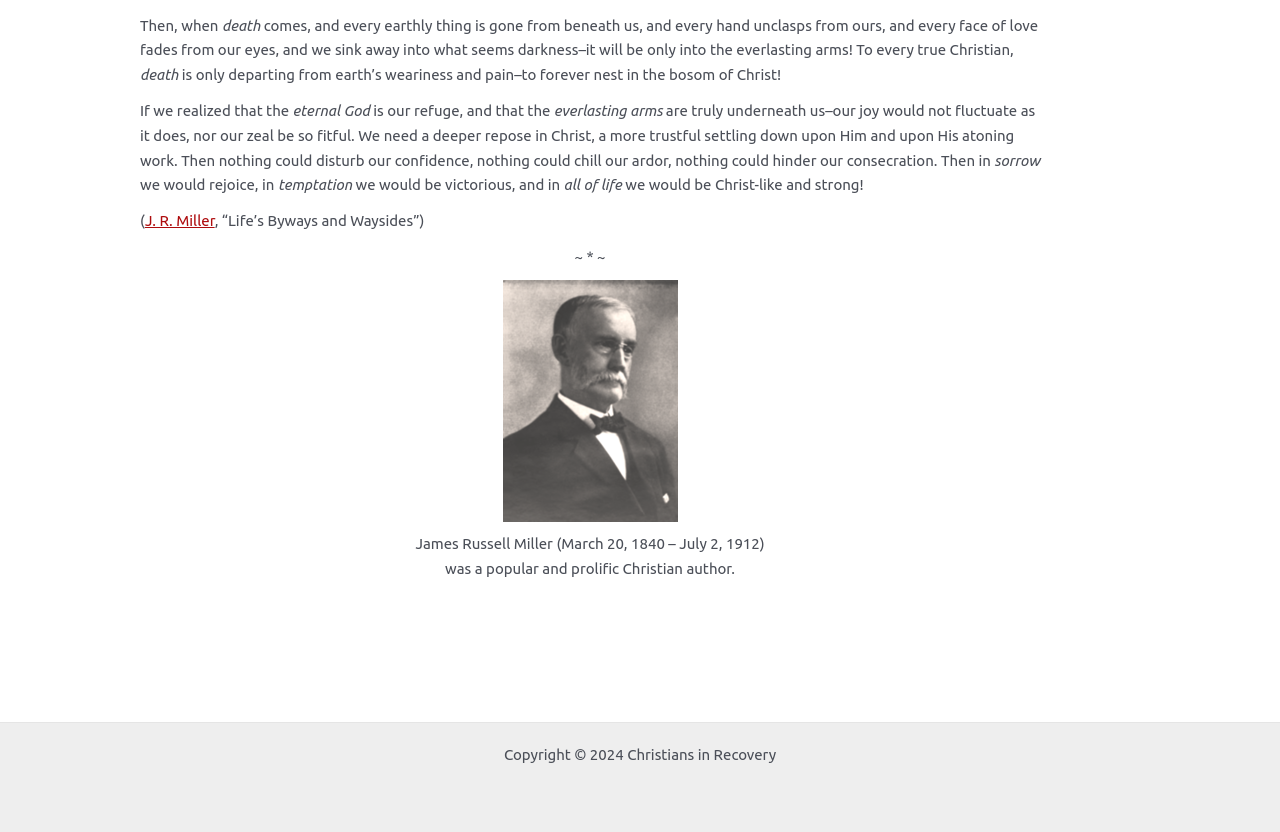Give a concise answer using one word or a phrase to the following question:
What is the copyright year?

2024